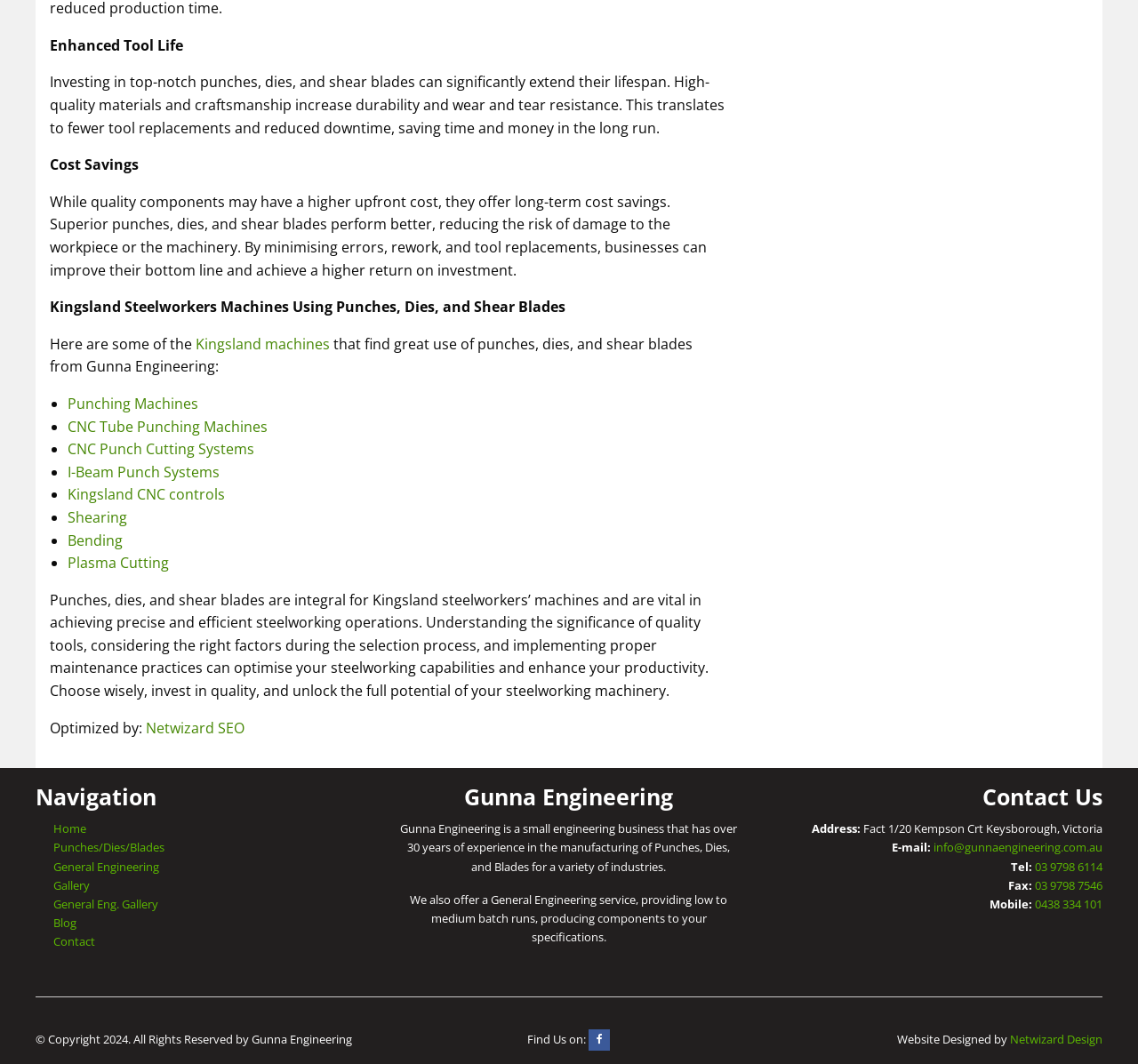Determine the coordinates of the bounding box that should be clicked to complete the instruction: "Find Gunna Engineering on social media". The coordinates should be represented by four float numbers between 0 and 1: [left, top, right, bottom].

[0.518, 0.968, 0.536, 0.988]